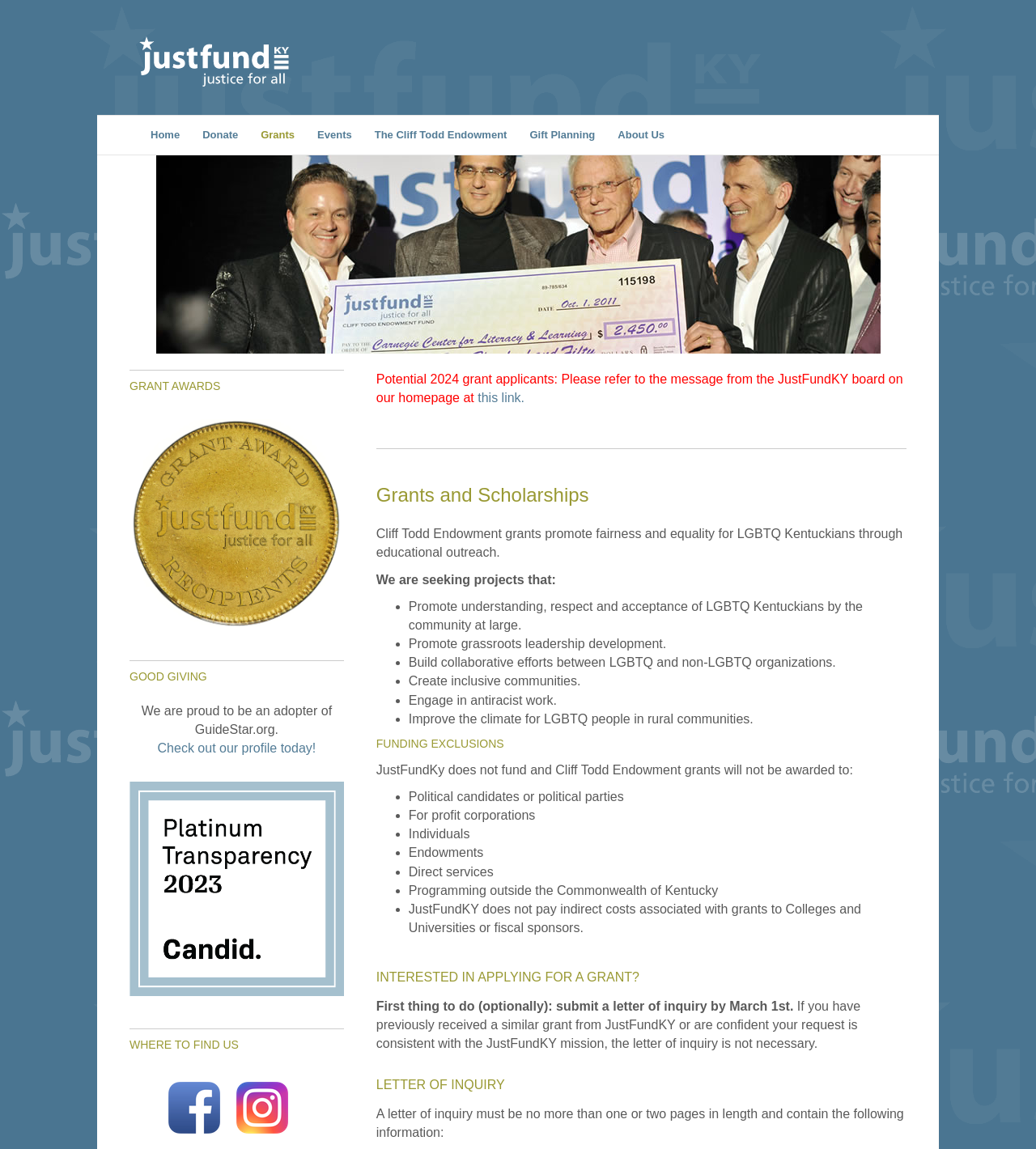Find the bounding box coordinates of the clickable area required to complete the following action: "Submit a letter of inquiry".

[0.363, 0.931, 0.875, 0.954]